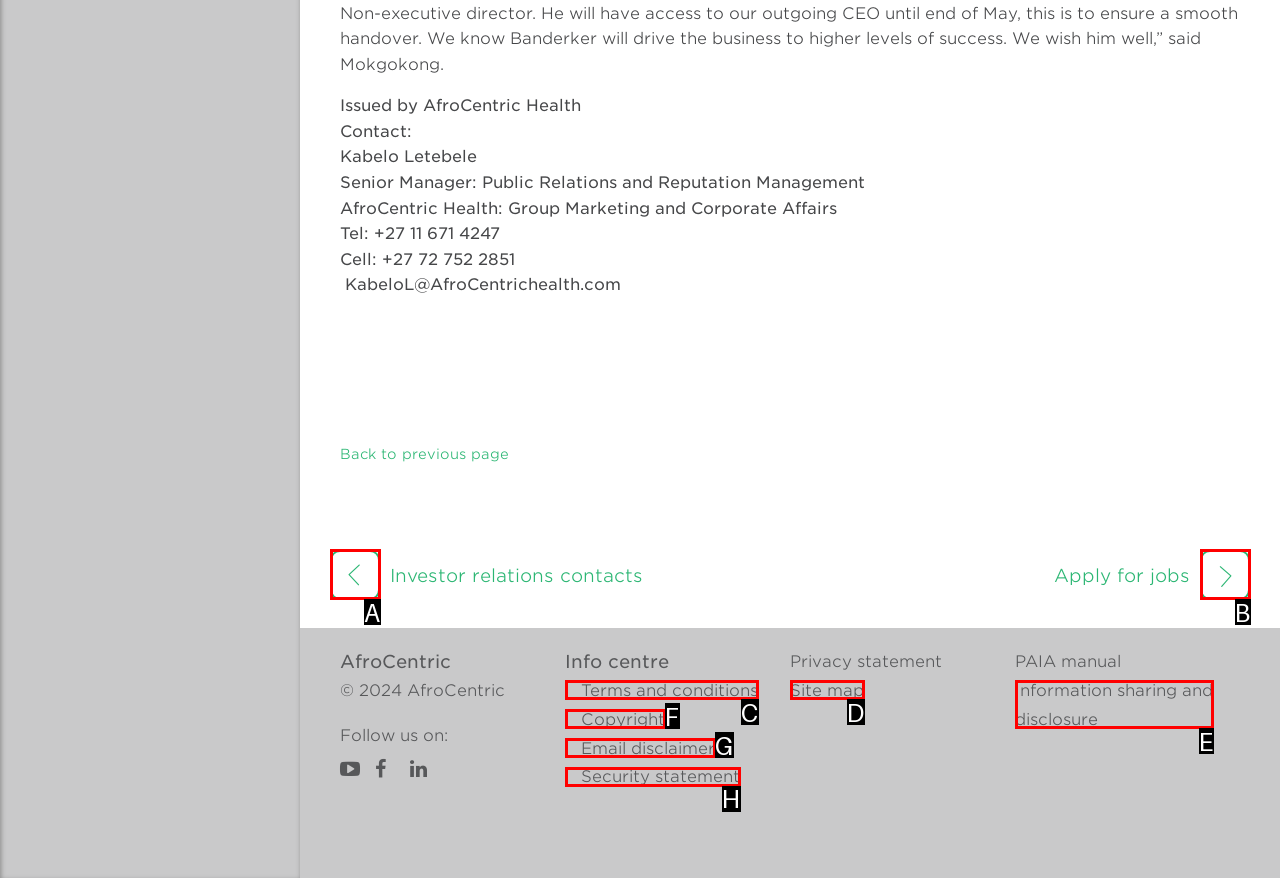Tell me the letter of the HTML element that best matches the description: Terms and conditions from the provided options.

C